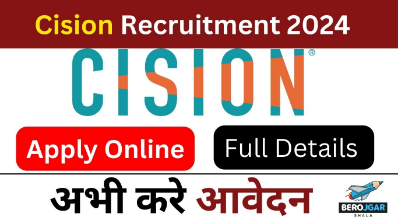Create a detailed narrative of what is happening in the image.

The image prominently features the title "Cision Recruitment 2024," highlighting opportunities for job seekers. The logo of Cision is prominently displayed to emphasize the brand. Below the logo, two call-to-action buttons are visible: "Apply Online" in a red rectangular box and "Full Details" in a black rectangular box, encouraging potential candidates to take immediate action. The bottom section includes a bold message in Hindi, "अभी करे आवेदन," which translates to "Apply Now," further motivating applicants. The branding is rounded off with a small logo of "Berojgar Shala," indicating the recruitment platform. The overall design is eye-catching and provides essential information succinctly for job seekers interested in applying for positions with Cision.